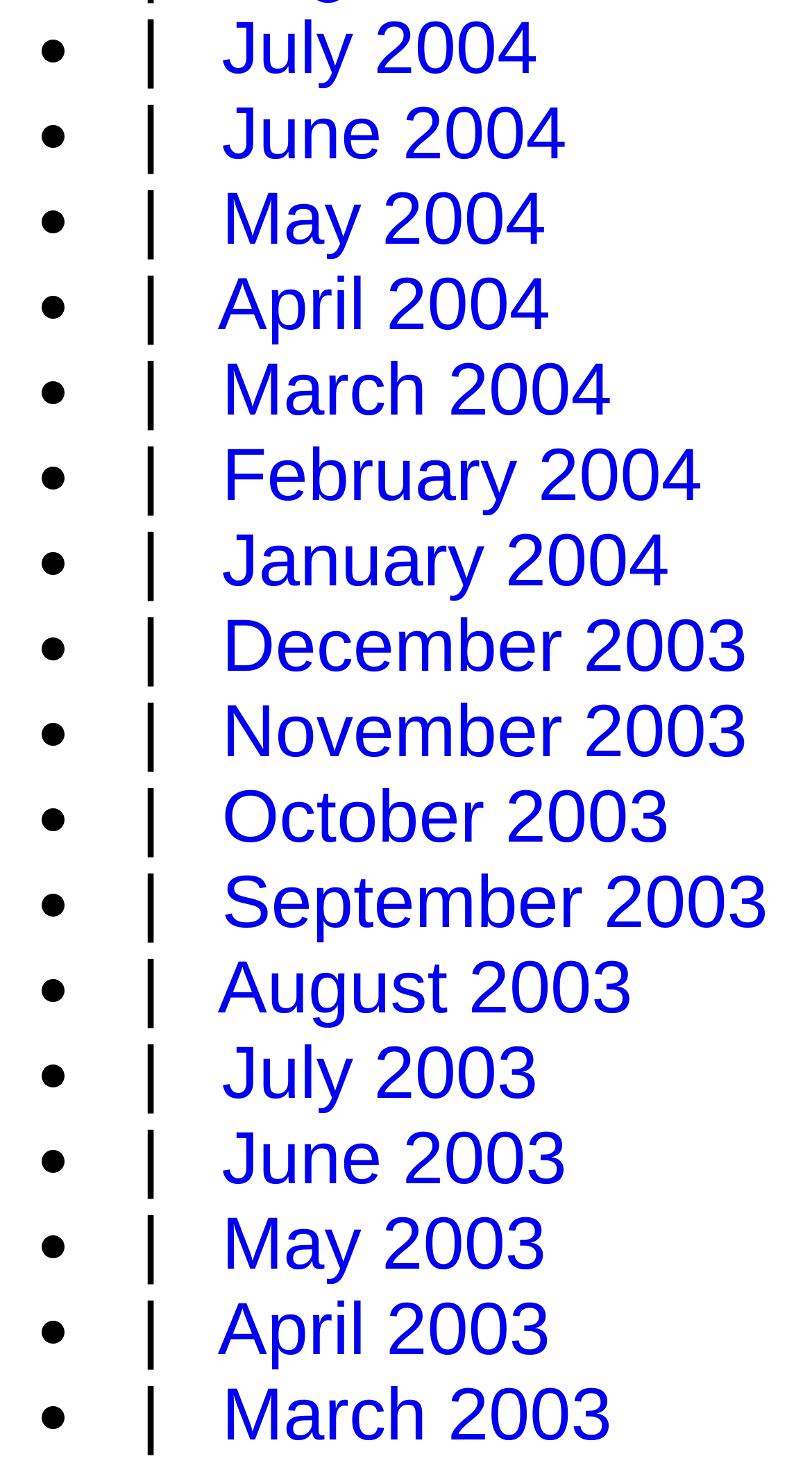Locate the bounding box coordinates of the clickable region to complete the following instruction: "View June 2004."

[0.273, 0.063, 0.698, 0.12]